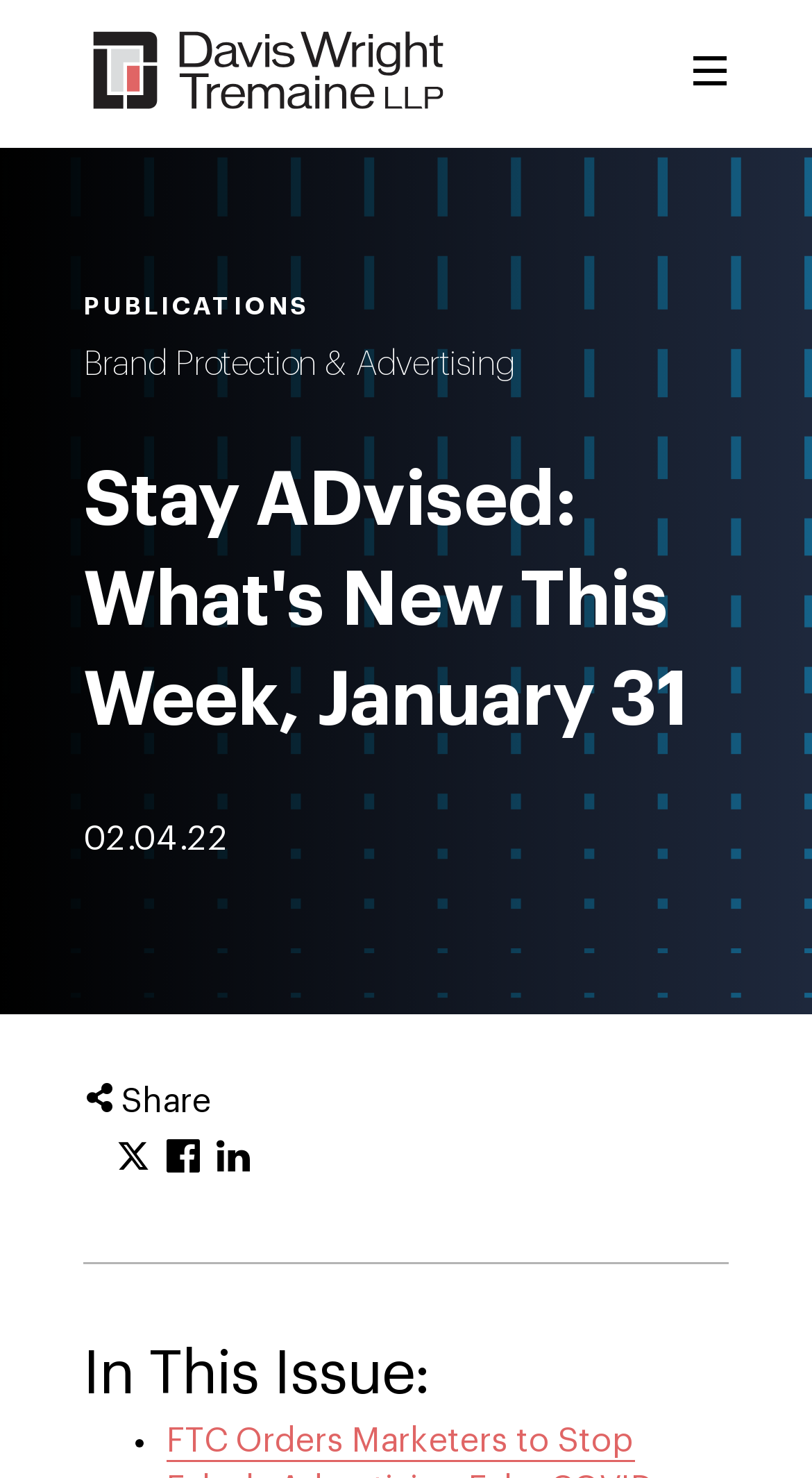How many list markers are there in the 'In This Issue' section?
Refer to the image and give a detailed answer to the question.

I found the list markers in the 'In This Issue' section by looking at the bottom of the webpage, where there is a single list marker '•'.